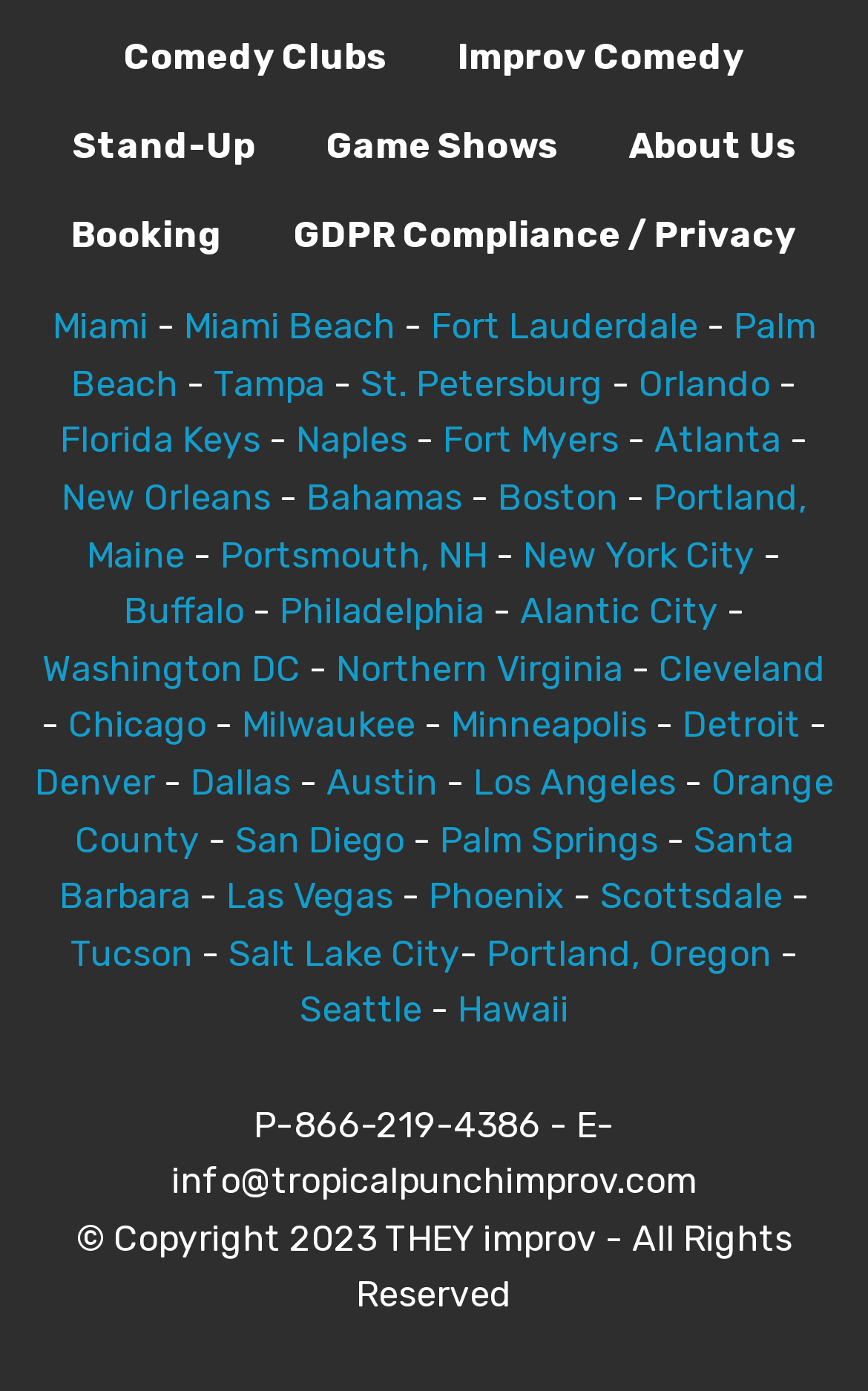Provide the bounding box coordinates of the area you need to click to execute the following instruction: "Visit Miami".

[0.06, 0.22, 0.171, 0.25]